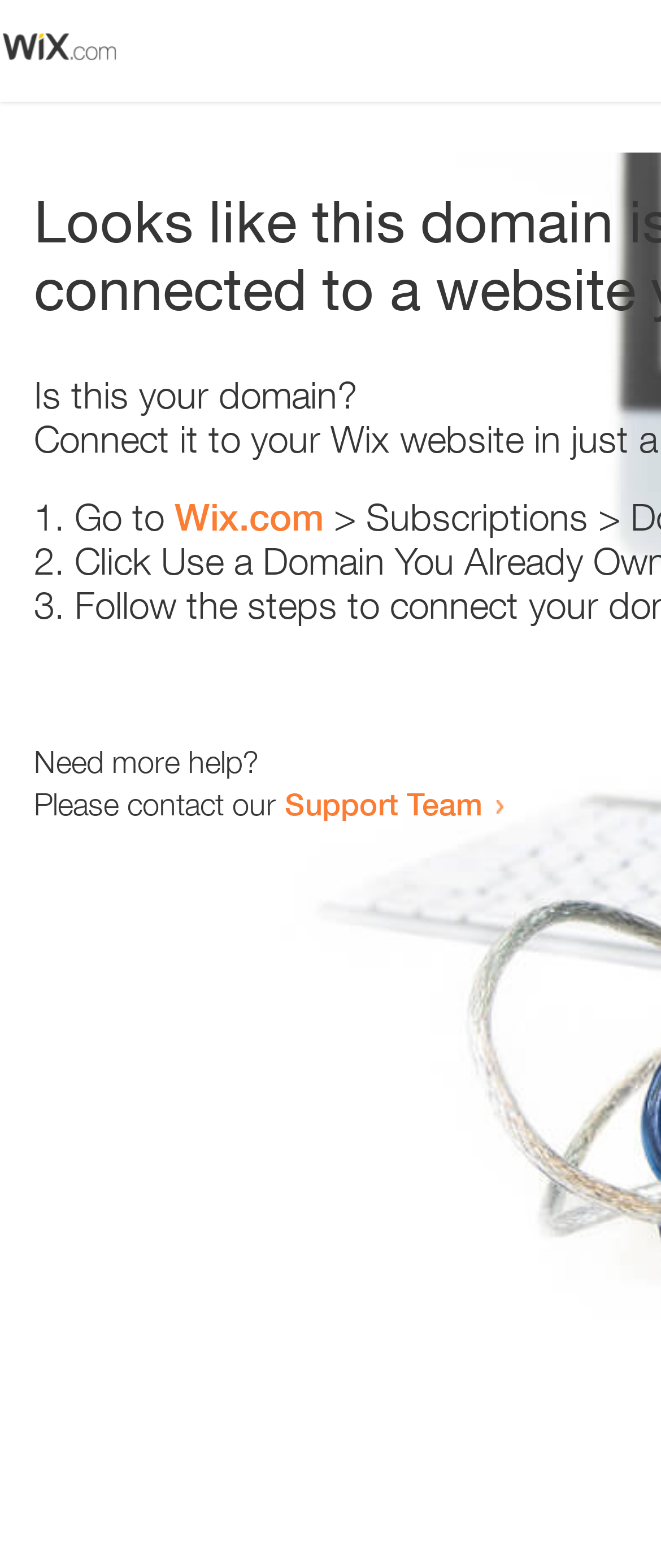What is the domain being referred to?
Please provide a single word or phrase as your answer based on the screenshot.

Wix.com